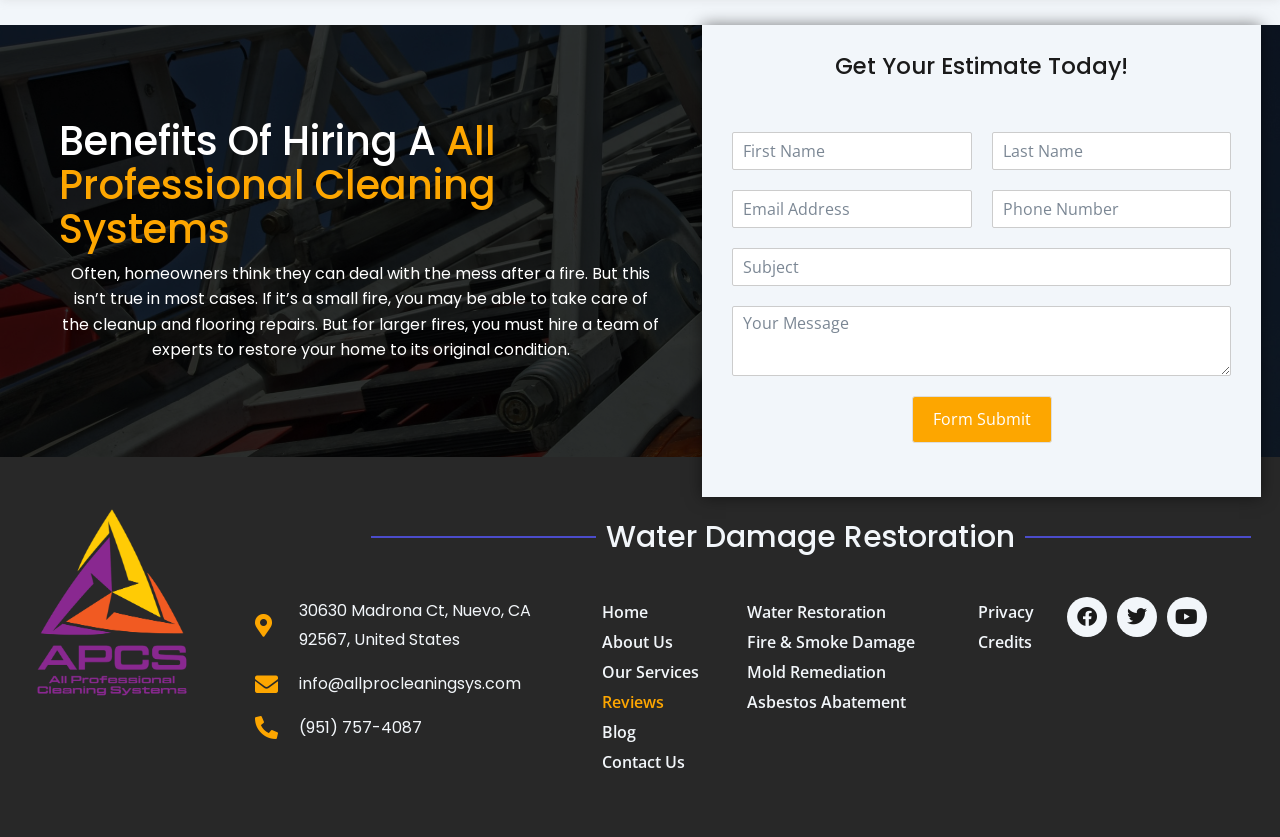How many social media links are there on the webpage?
Provide an in-depth answer to the question, covering all aspects.

There are three social media links on the webpage: Facebook, Twitter, and Youtube. These links are represented by their respective icons and are located at the bottom of the webpage.